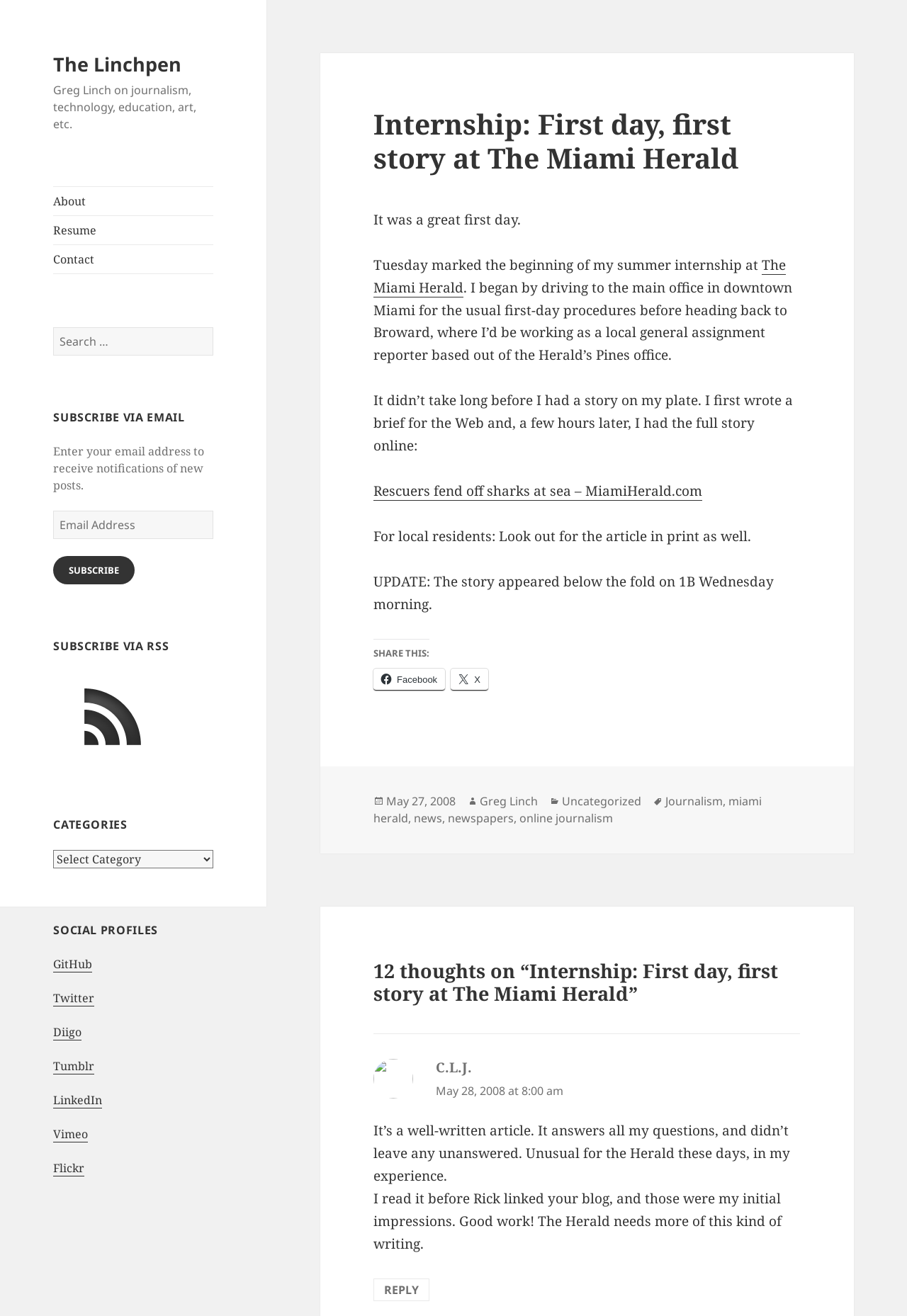Please identify the bounding box coordinates of the area that needs to be clicked to fulfill the following instruction: "Subscribe via email."

[0.059, 0.388, 0.235, 0.41]